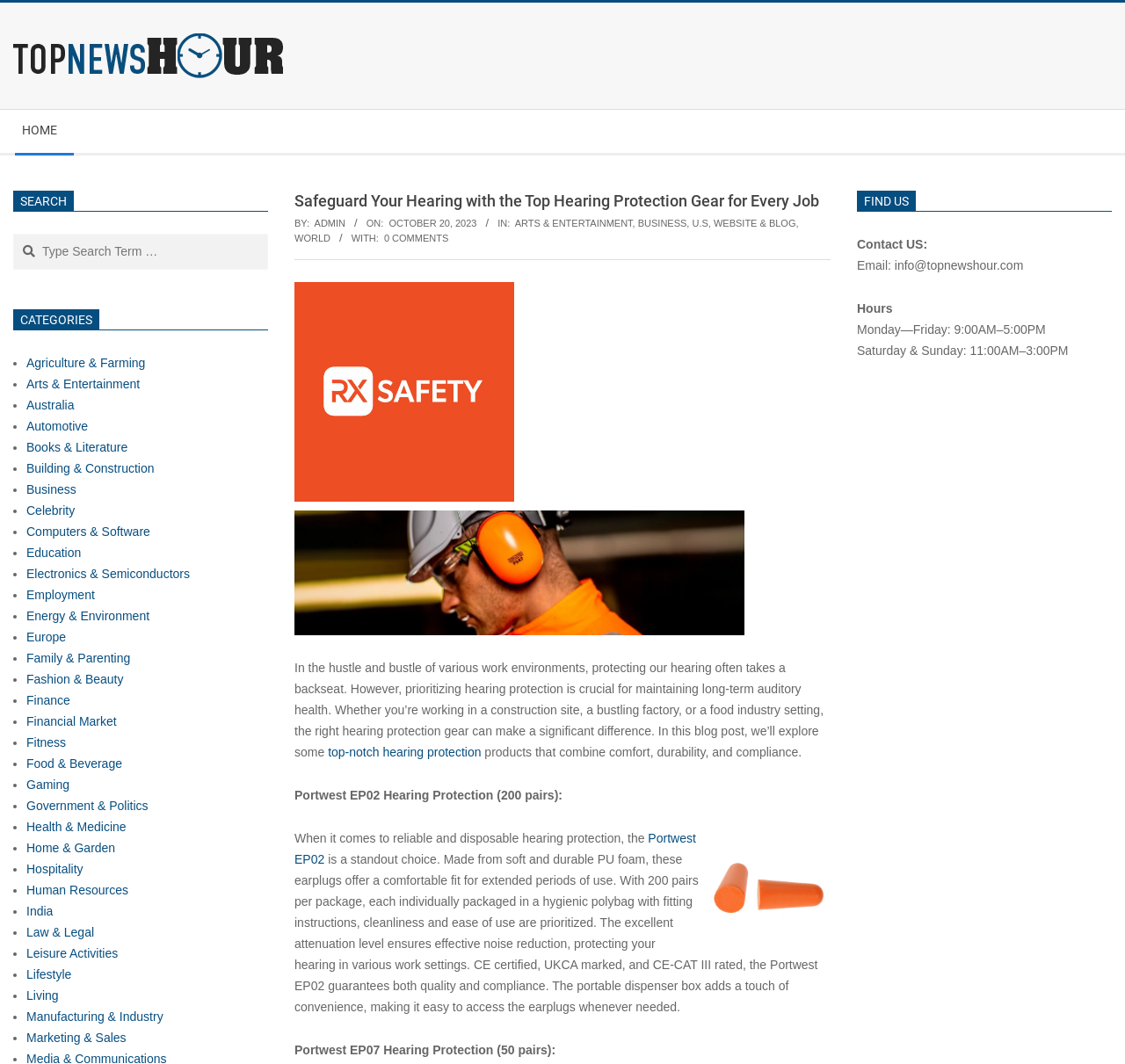Identify the bounding box coordinates of the section to be clicked to complete the task described by the following instruction: "Read the article about 'Portwest EP02 Hearing Protection'". The coordinates should be four float numbers between 0 and 1, formatted as [left, top, right, bottom].

[0.262, 0.781, 0.619, 0.814]